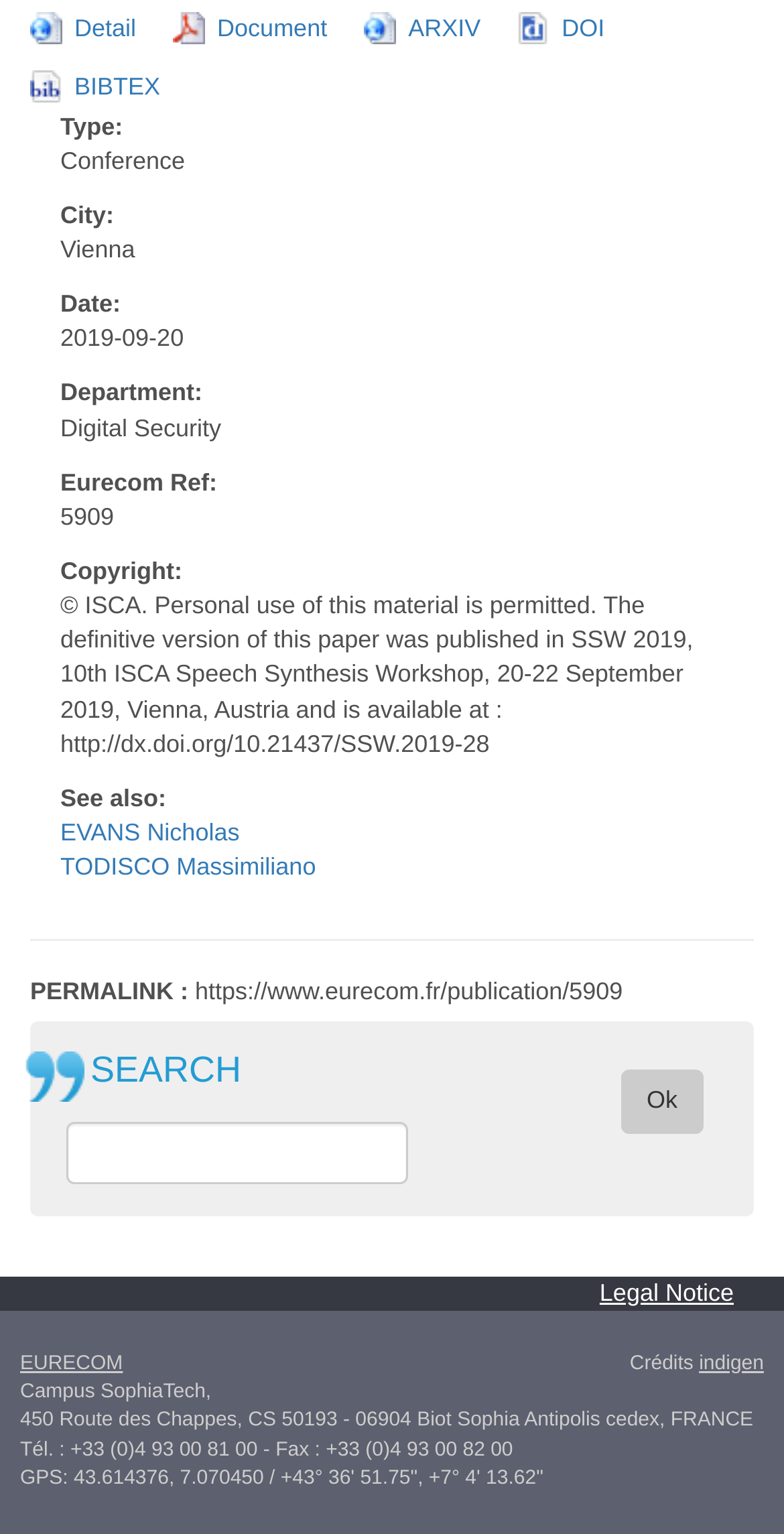Using the webpage screenshot, locate the HTML element that fits the following description and provide its bounding box: "name="submit" value="Submit Comment"".

None